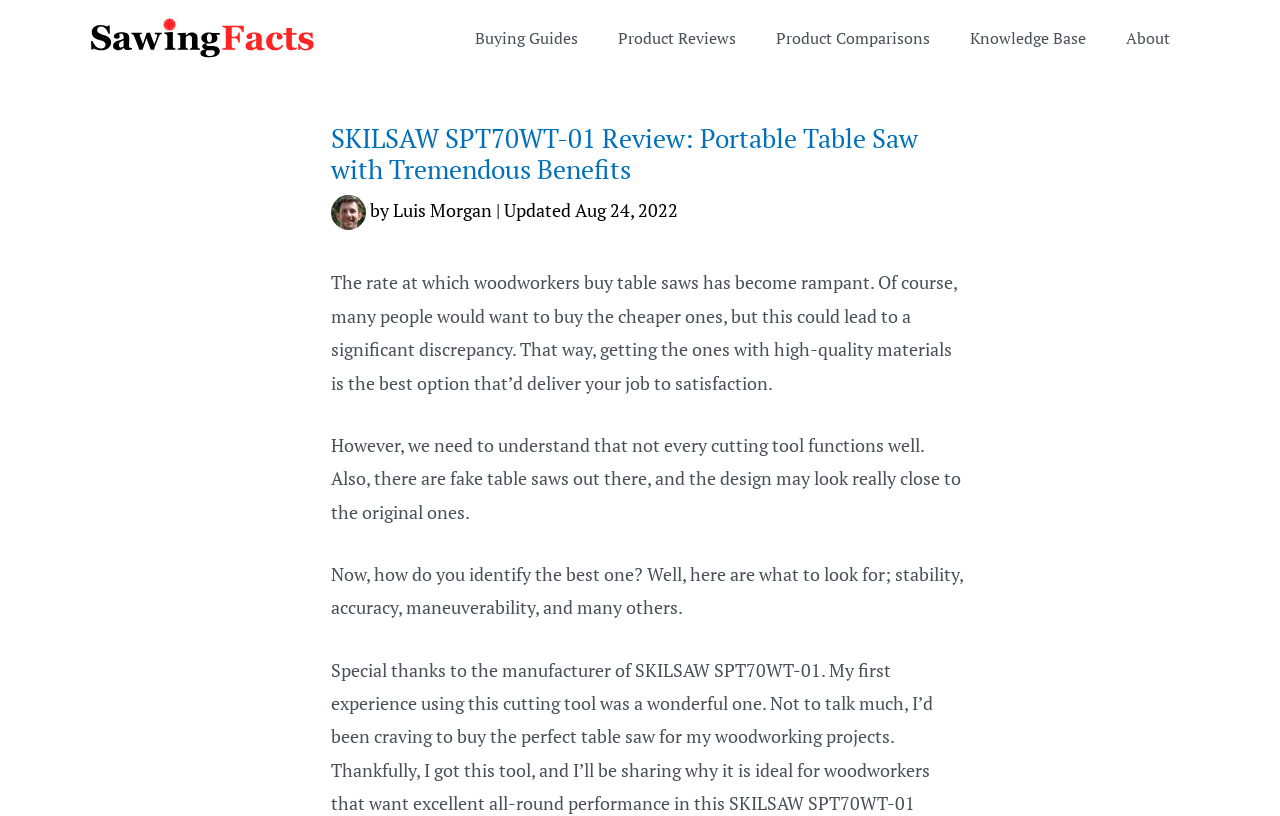Provide a thorough and detailed response to the question by examining the image: 
When was the review last updated?

The update date can be found in the header section of the webpage, specifically in the static text element that says 'Aug 24, 2022'.